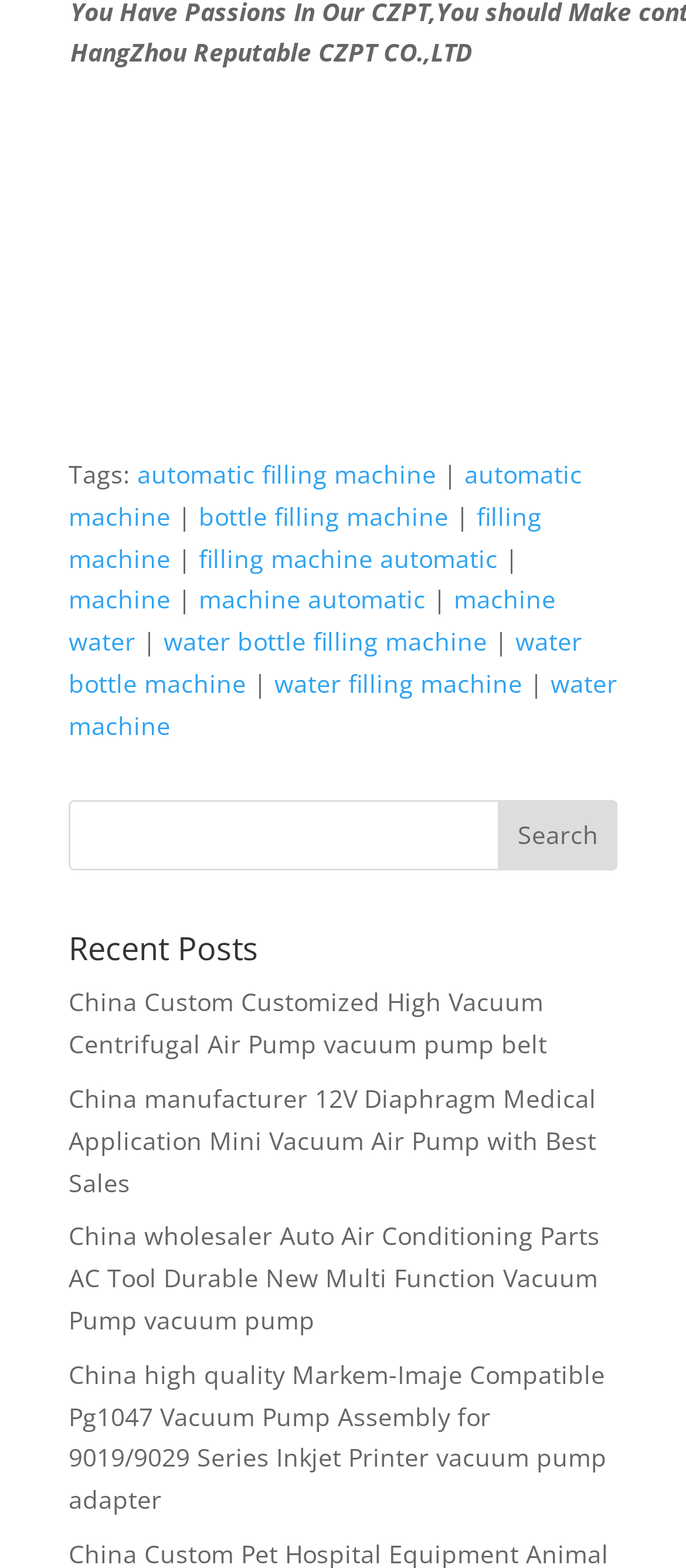Using the element description provided, determine the bounding box coordinates in the format (top-left x, top-left y, bottom-right x, bottom-right y). Ensure that all values are floating point numbers between 0 and 1. Element description: automatic filling machine

[0.2, 0.292, 0.636, 0.313]